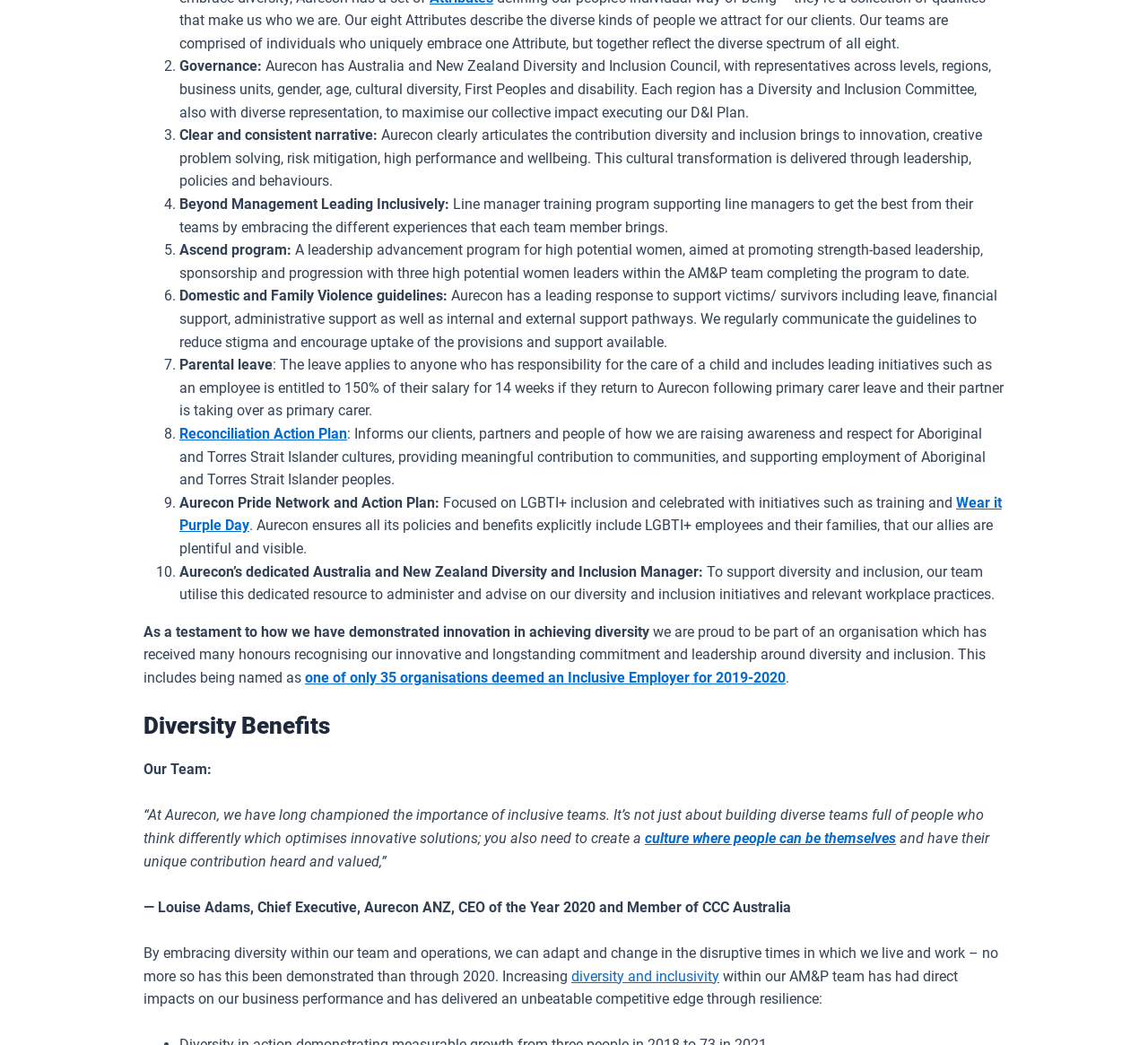Extract the bounding box for the UI element that matches this description: "Reconciliation Action Plan".

[0.156, 0.407, 0.302, 0.423]